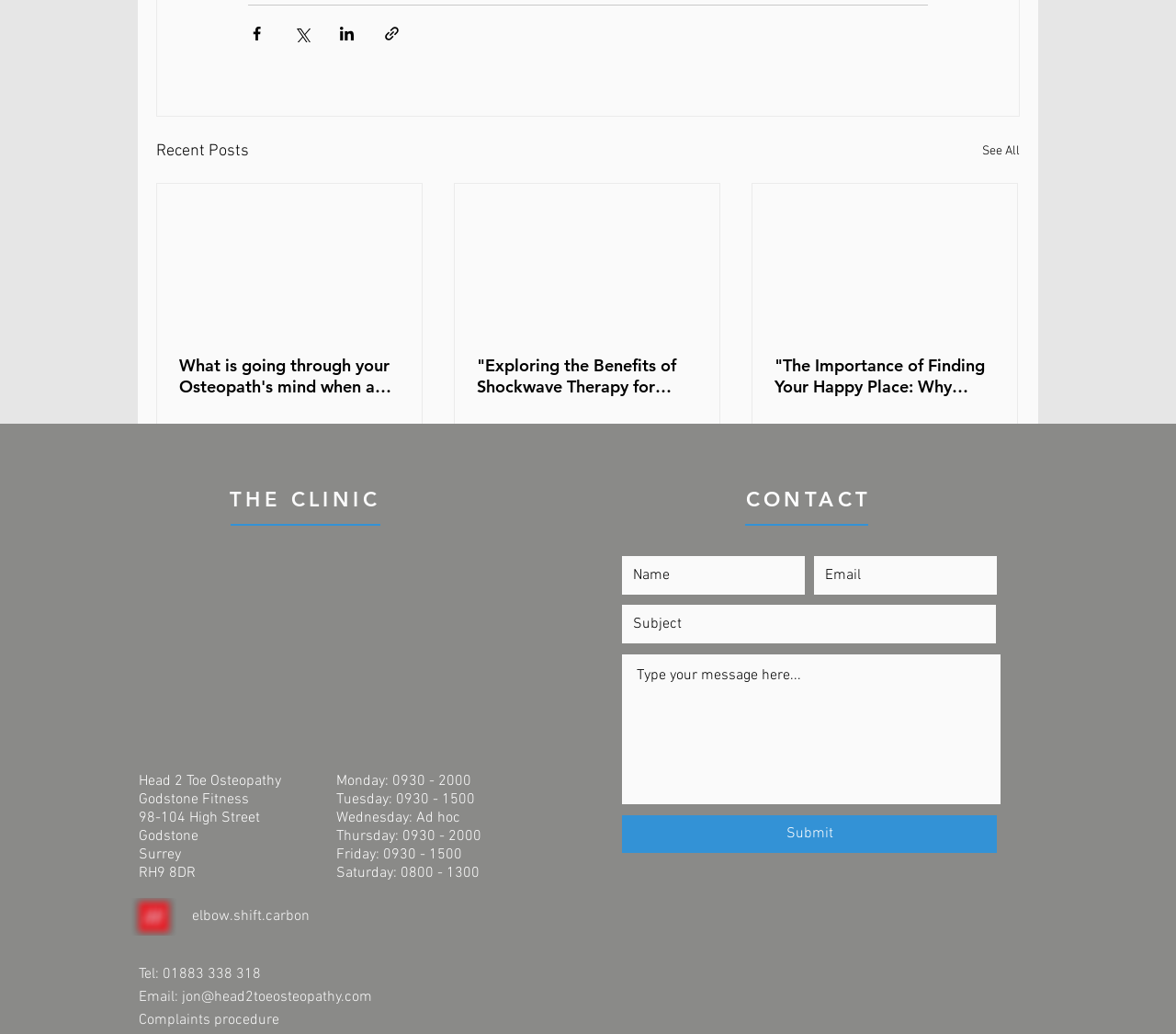What are the hours of operation on Monday?
Refer to the image and give a detailed answer to the query.

I found the answer by examining the static text elements on the webpage, specifically the one with the text 'Monday: 0930 - 2000' located at [0.286, 0.747, 0.401, 0.765]. This text indicates the hours of operation on Monday.